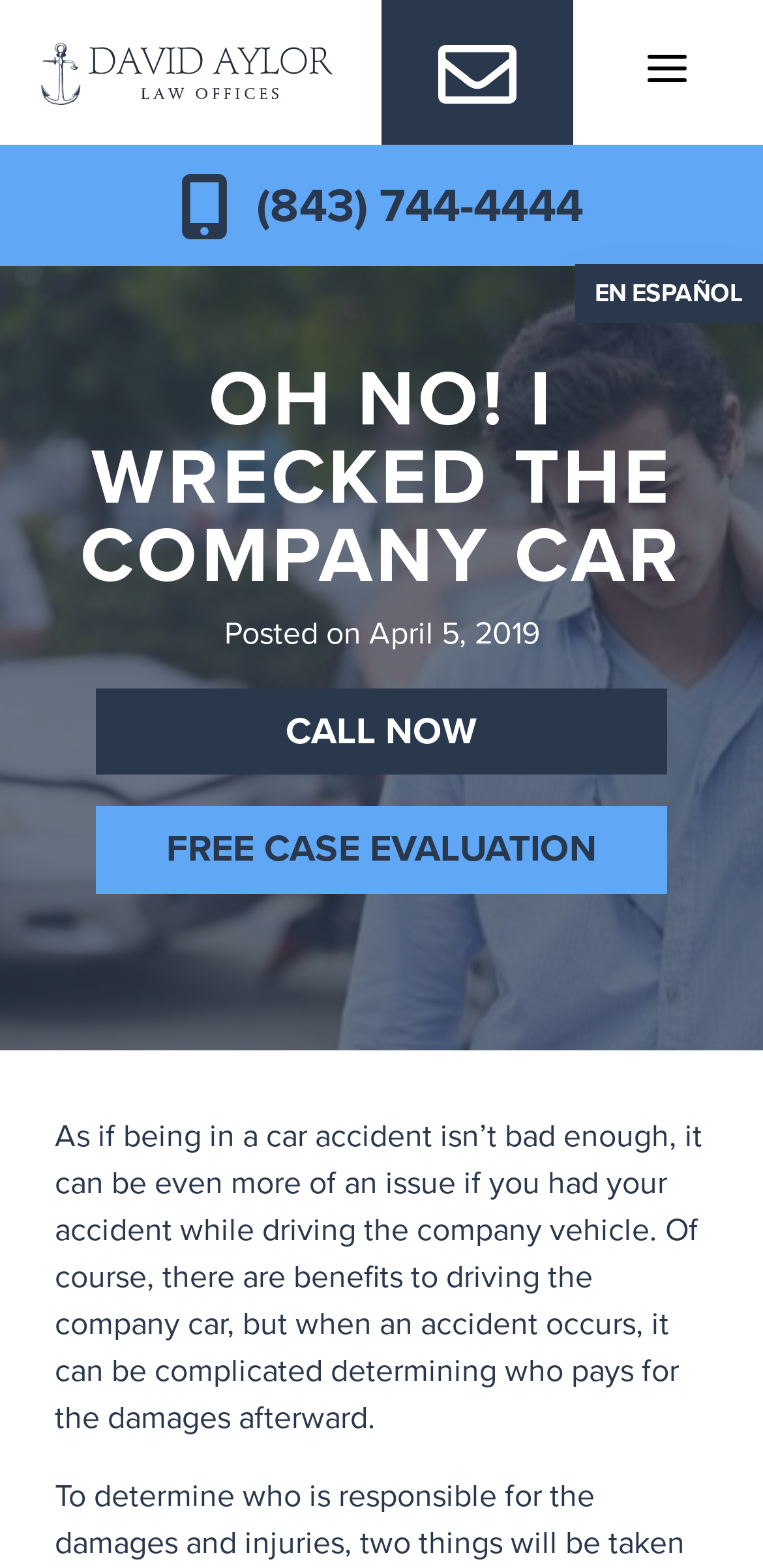Give a succinct answer to this question in a single word or phrase: 
What is the language option available?

EN ESPAÑOL